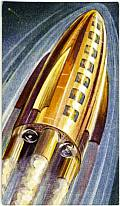Depict the image with a detailed narrative.

The image depicts a visually striking golden rocket, emerging with a sense of dynamism as it propels forward amidst a swirling background, evoking a feeling of motion through space. This artwork embodies a retro-futuristic aesthetic, reminiscent of classic science fiction illustrations, capturing the imagination of what interstellar travel might look like. The smooth contours and shiny surface of the rocket reflect light, adding to its allure. This image is likely associated with a discussion or announcement of new literary works, specifically referencing a *Firefly* novel by the acclaimed author Steven Brust. The excitement surrounding this release, particularly in the context of fan fiction, emphasizes the ongoing cultural significance of both the source material and its creative expansions.